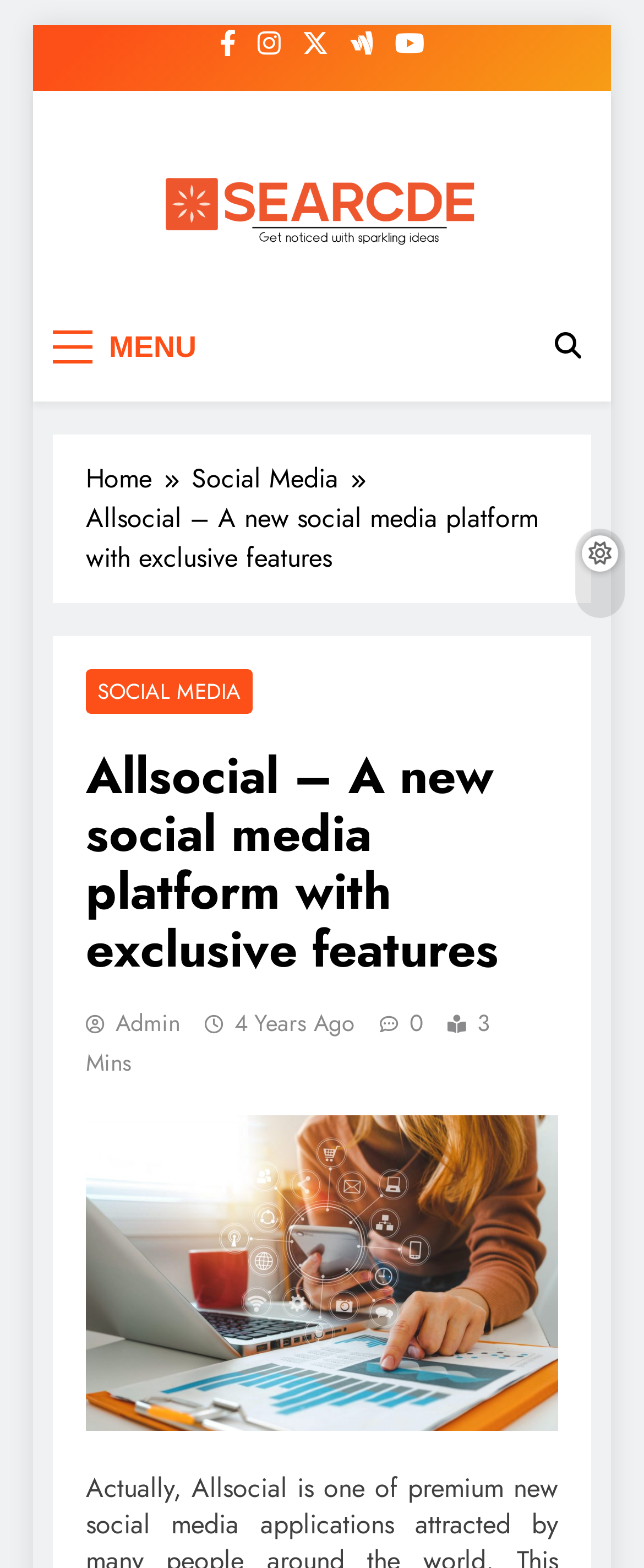Using the format (top-left x, top-left y, bottom-right x, bottom-right y), provide the bounding box coordinates for the described UI element. All values should be floating point numbers between 0 and 1: parent_node: Searcde

[0.244, 0.095, 0.756, 0.181]